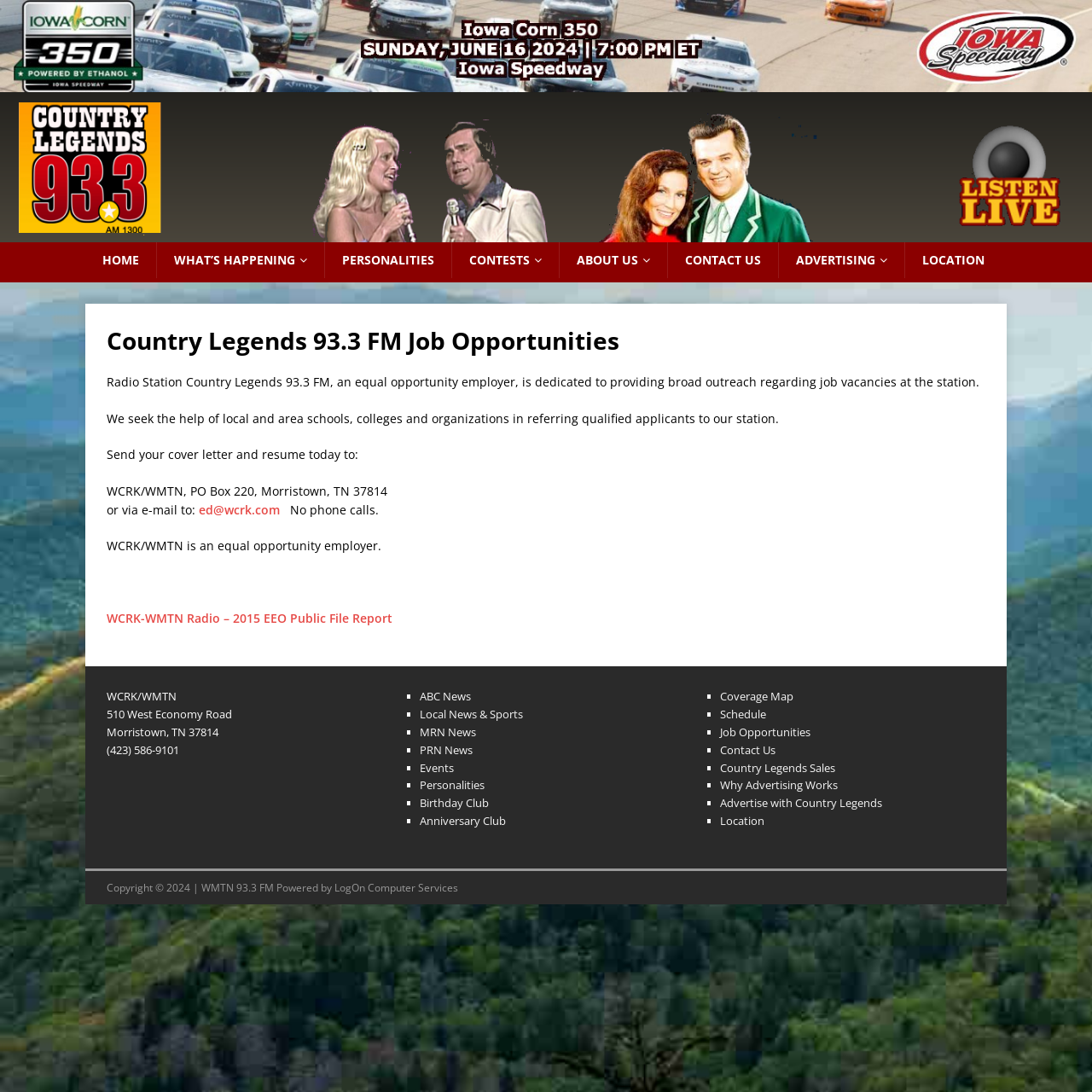Please provide the bounding box coordinates for the element that needs to be clicked to perform the following instruction: "Read the EEO Public File Report". The coordinates should be given as four float numbers between 0 and 1, i.e., [left, top, right, bottom].

[0.098, 0.559, 0.359, 0.573]